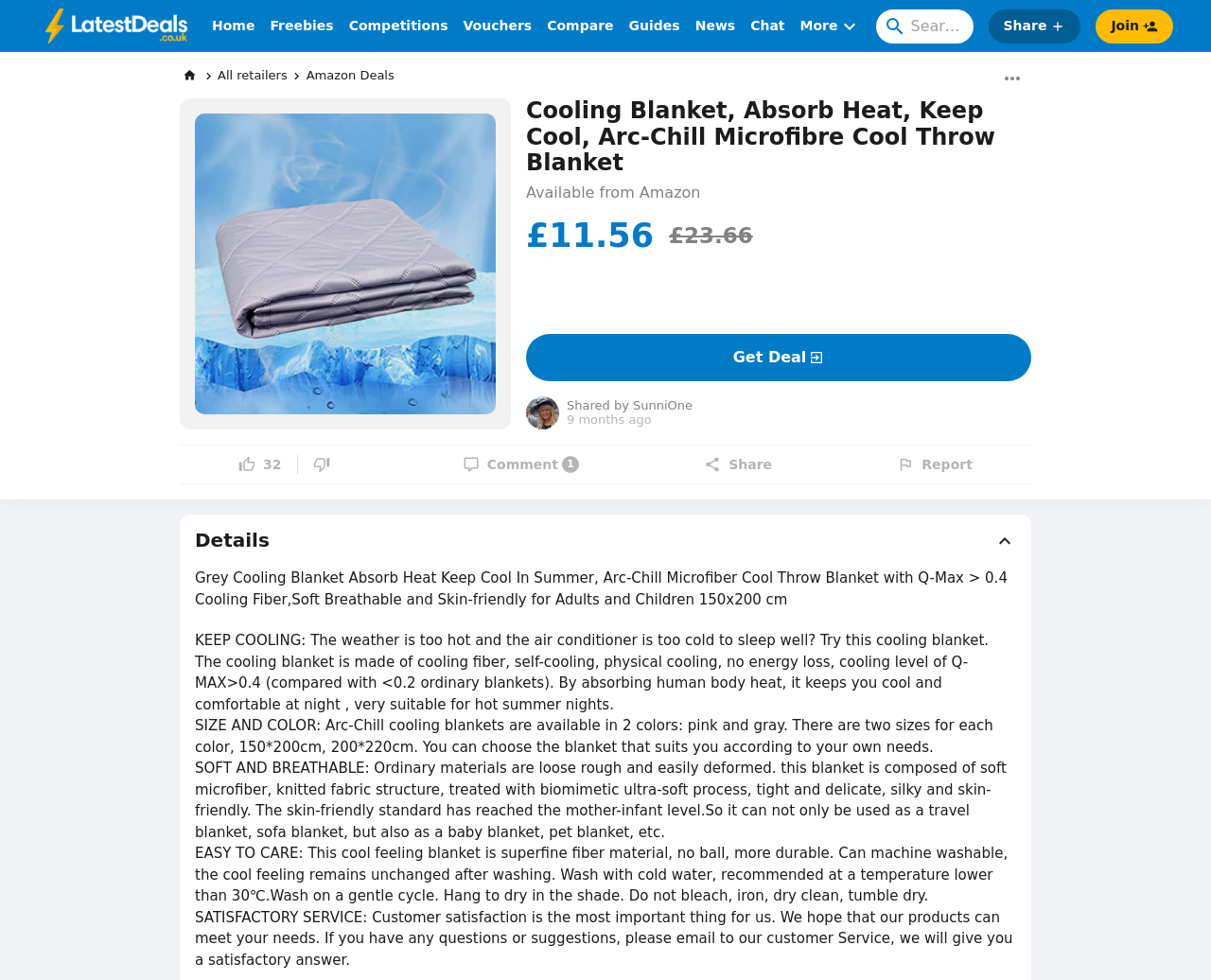Please provide the bounding box coordinates for the element that needs to be clicked to perform the instruction: "View details of the product". The coordinates must consist of four float numbers between 0 and 1, formatted as [left, top, right, bottom].

[0.161, 0.541, 0.839, 0.564]